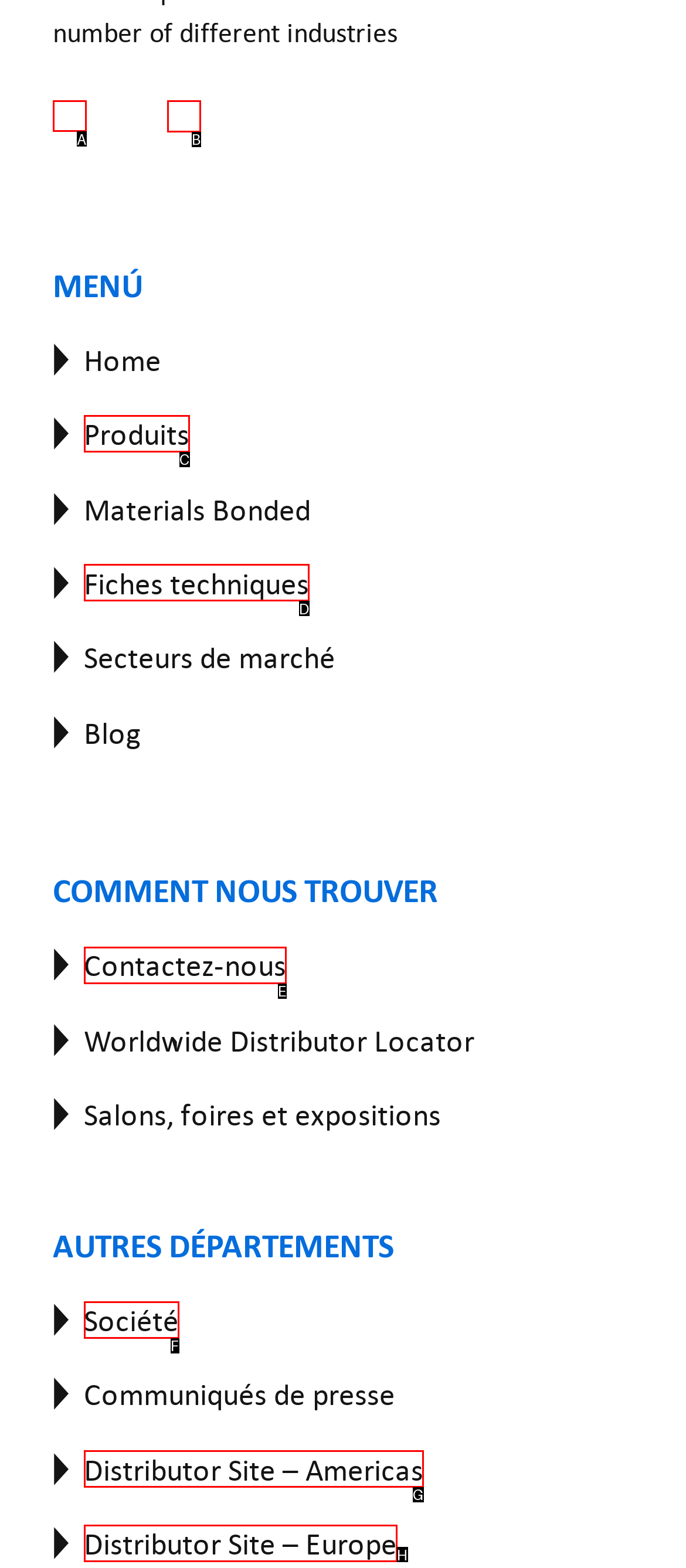Which letter corresponds to the correct option to complete the task: View Permabond Facebook page?
Answer with the letter of the chosen UI element.

A